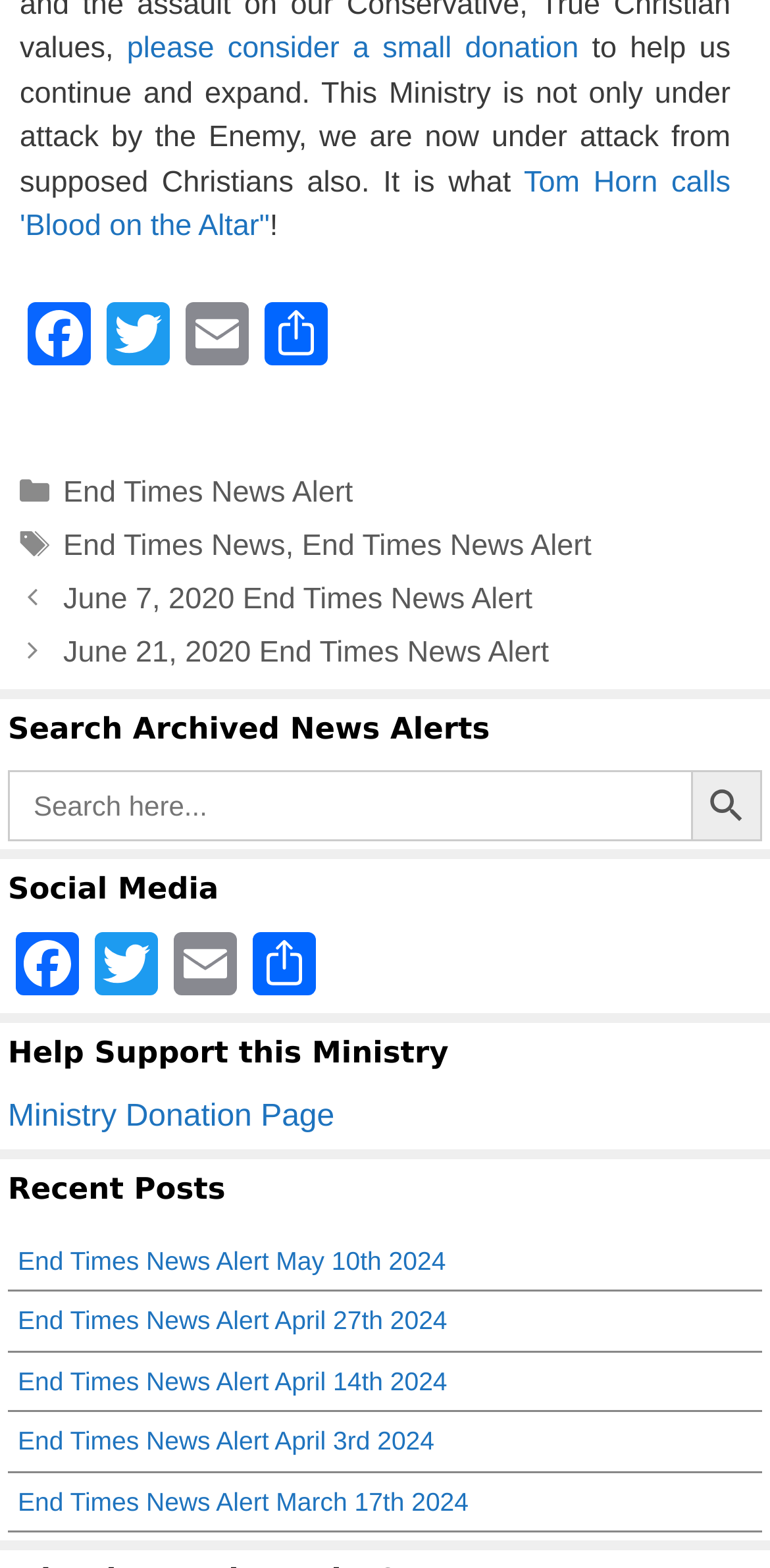Answer this question using a single word or a brief phrase:
How many recent posts are listed?

5